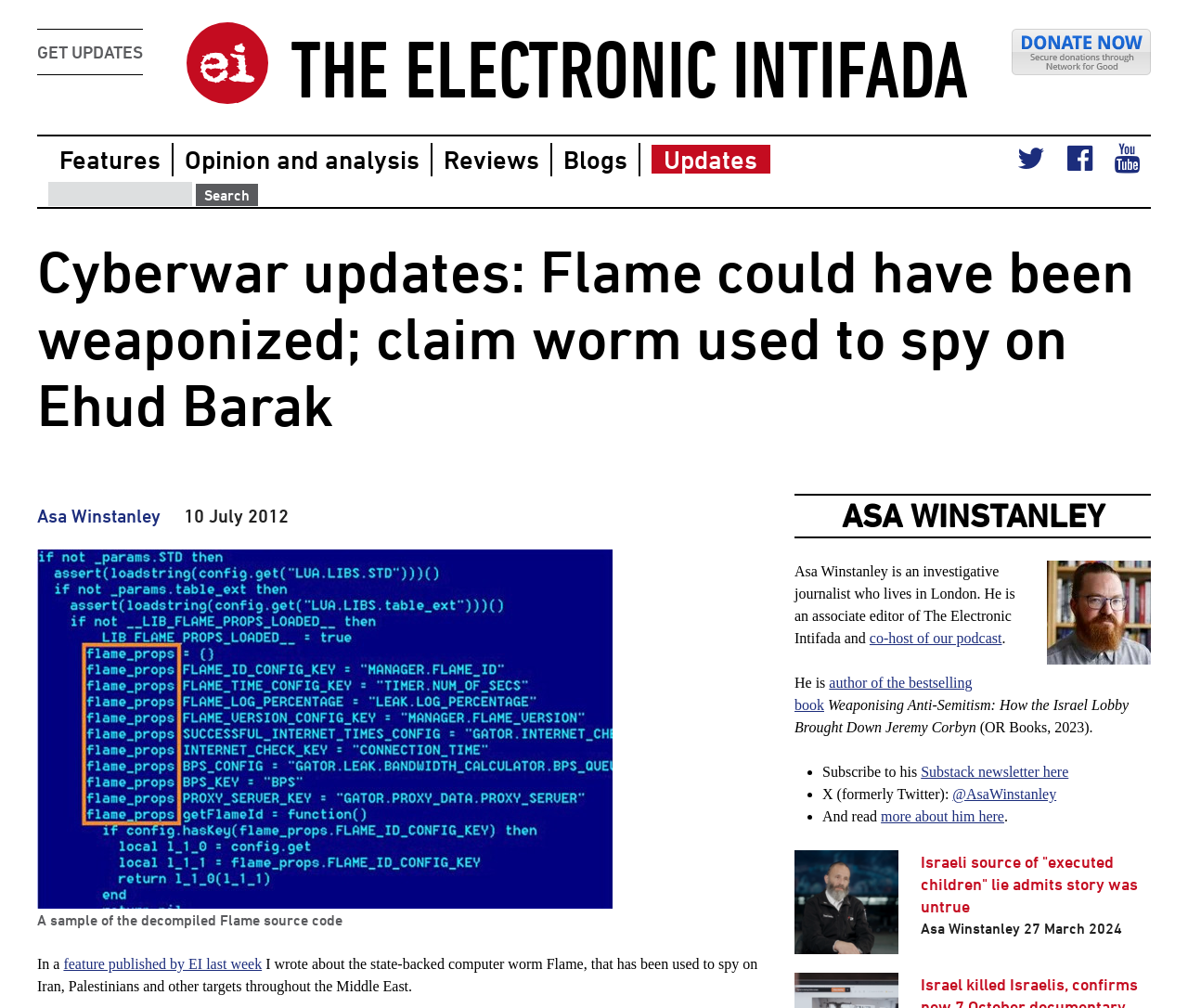Pinpoint the bounding box coordinates of the clickable element needed to complete the instruction: "Click on the 'Donate now' button". The coordinates should be provided as four float numbers between 0 and 1: [left, top, right, bottom].

[0.852, 0.029, 0.969, 0.097]